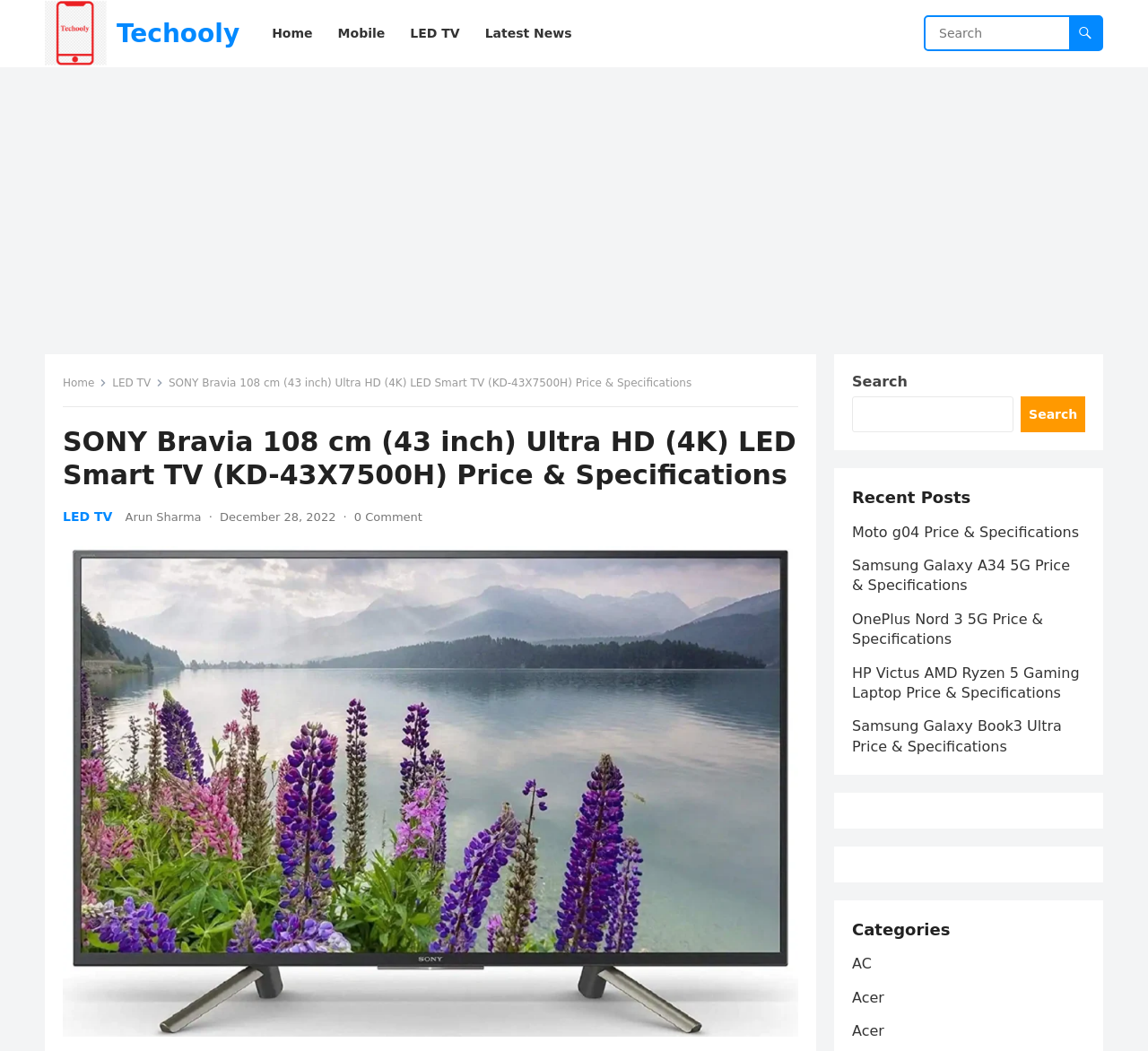Please identify the bounding box coordinates of the element I need to click to follow this instruction: "Search for a category".

[0.742, 0.377, 0.882, 0.412]